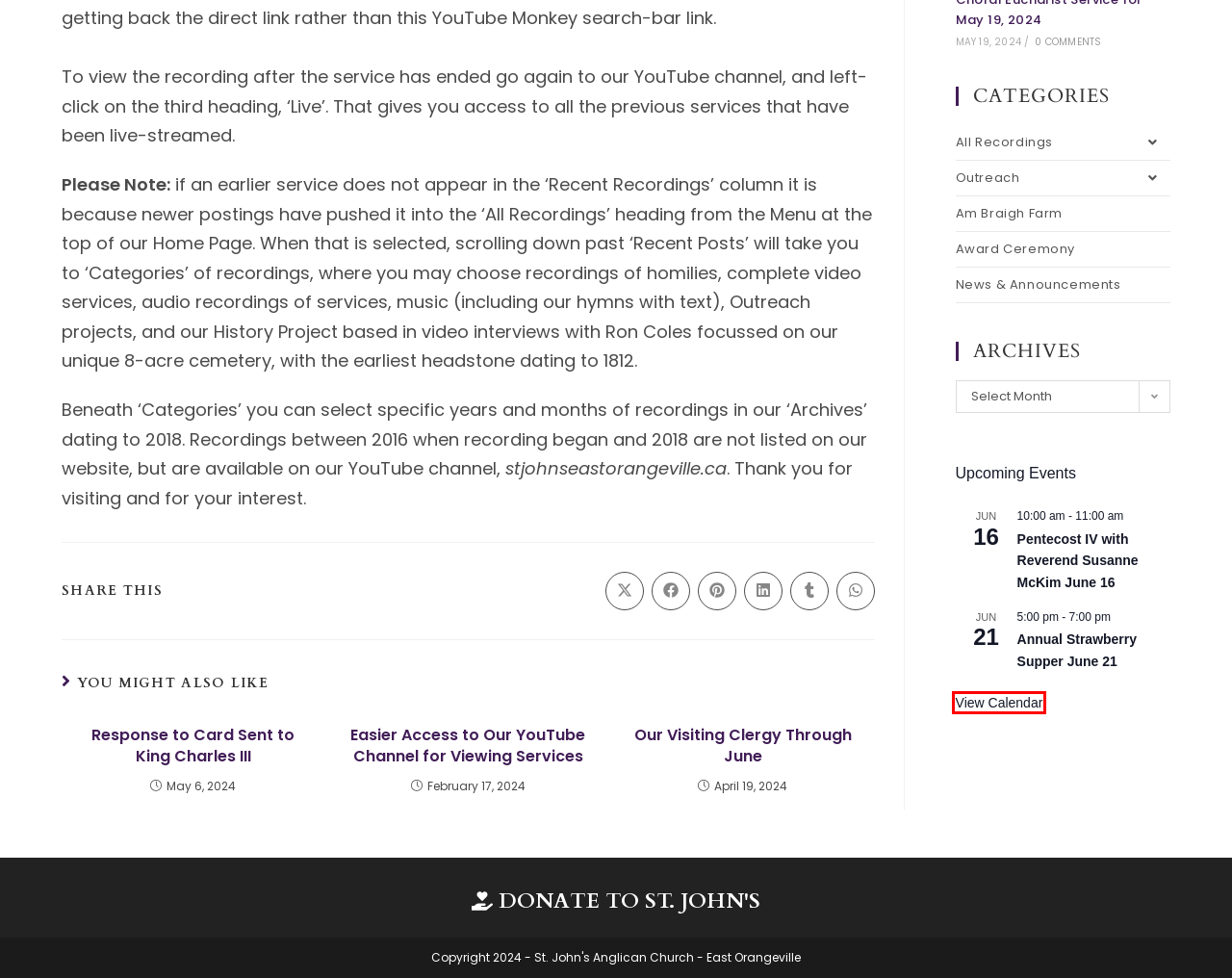You are provided with a screenshot of a webpage containing a red rectangle bounding box. Identify the webpage description that best matches the new webpage after the element in the bounding box is clicked. Here are the potential descriptions:
A. Am Braigh Farm Archives - St John's Anglican Church
B. Pentecost IV with Reverend Susanne McKim June 16 - St John's Anglican Church
C. Our Visiting Clergy Through June - St John's Anglican Church
D. Award Ceremony Archives - St John's Anglican Church
E. Outreach Archives - St John's Anglican Church
F. Events from June 16 – June 9 – St John's Anglican Church
G. Annual Strawberry Supper June 21 - St John's Anglican Church
H. Easier Access to Our YouTube Channel for Viewing Services - St John's Anglican Church

F